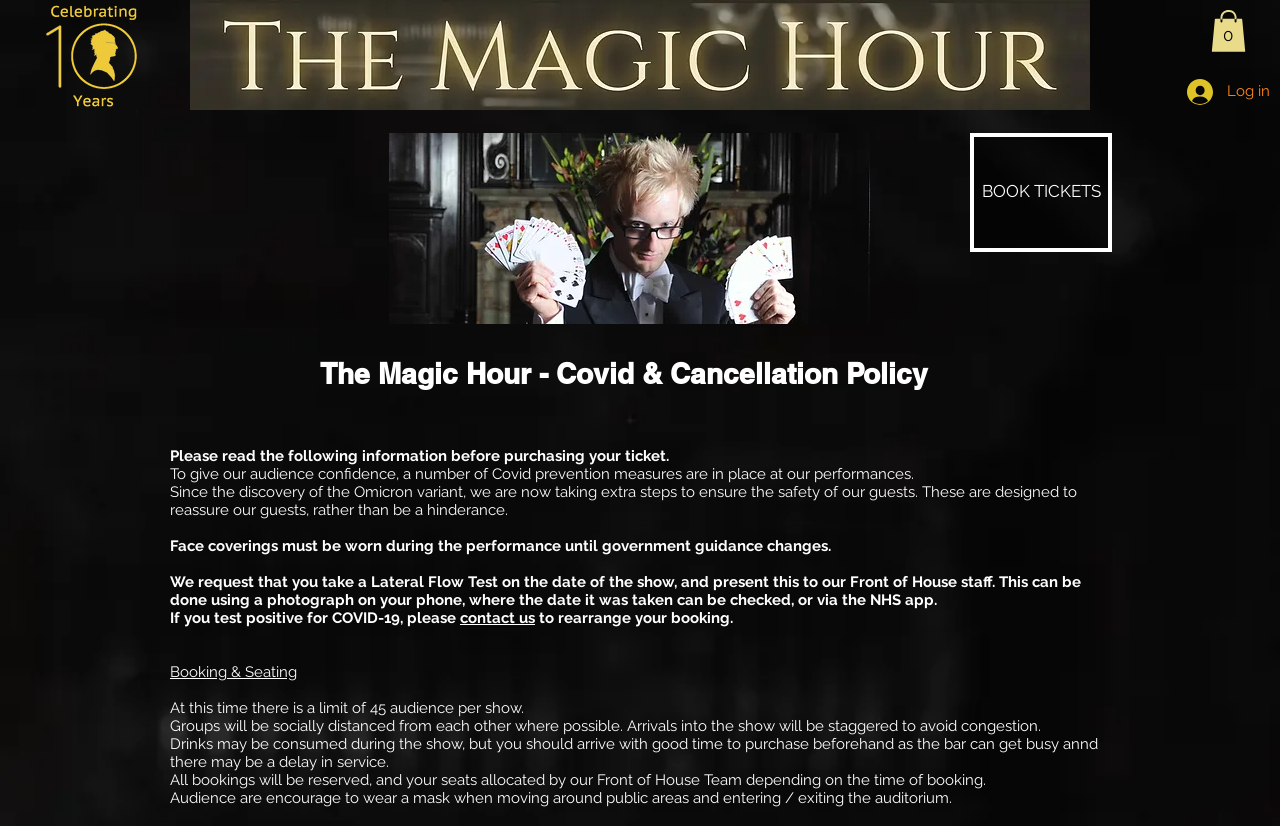How many audience members are allowed per show?
Provide a well-explained and detailed answer to the question.

The webpage states that 'At this time there is a limit of 45 audience per show.' This suggests that the venue has a limited capacity to ensure social distancing and other Covid safety measures.